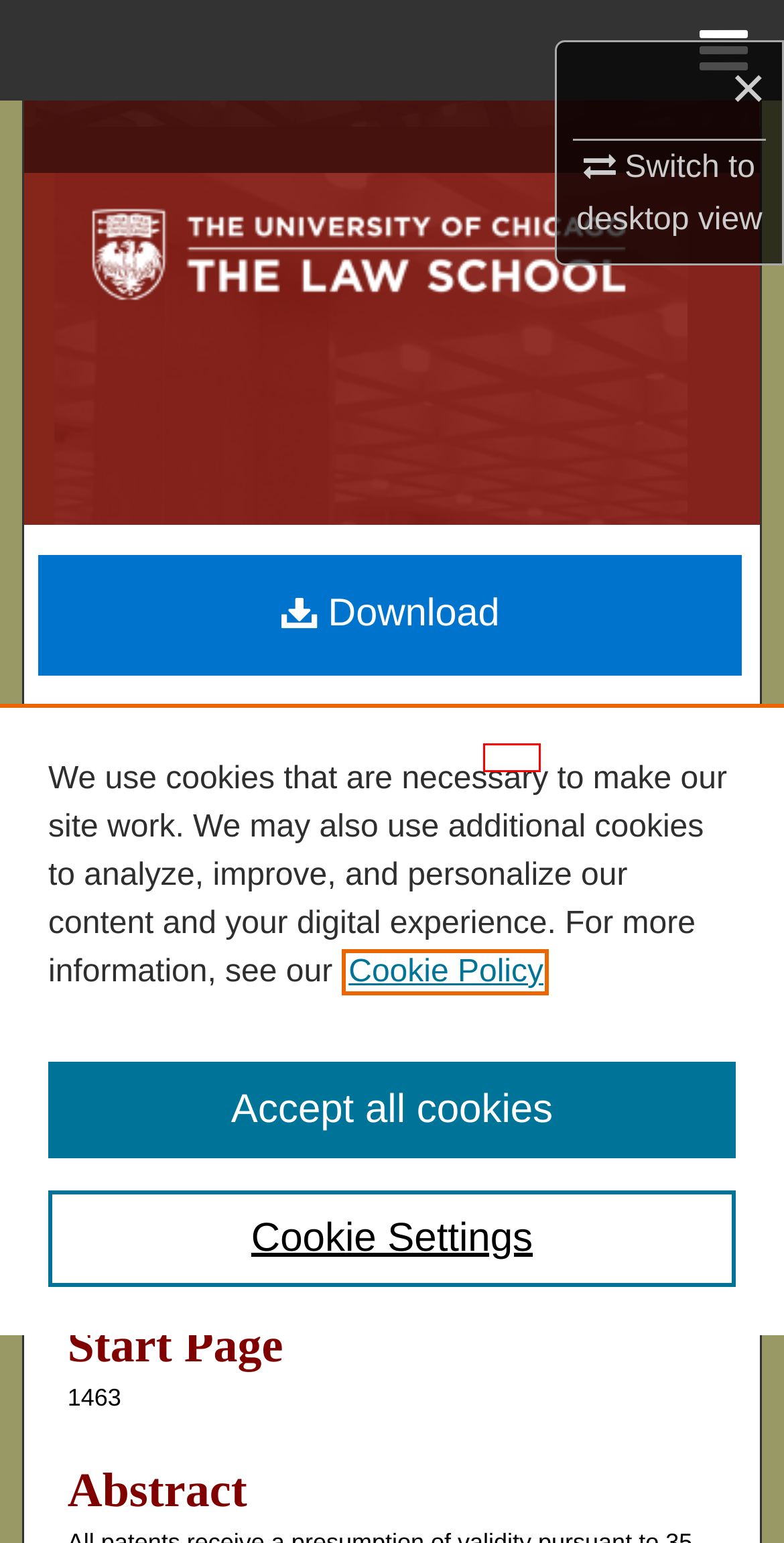With the provided screenshot showing a webpage and a red bounding box, determine which webpage description best fits the new page that appears after clicking the element inside the red box. Here are the options:
A. University of Chicago Law Review | Vol 85 | Iss 6
B. Browse by Collection and Series | Chicago Unbound - Chicago Law Faculty Scholarship
C. University of Chicago Law Review | University of Chicago Law School
D. Digital Commons Network: Error
E. Chicago Unbound - Chicago Law Faculty Scholarship
F. University of Chicago Law Review | Vol 85
G. Cookie Notice | Elsevier Legal
H. About Institutional Repositories | Chicago Unbound - Chicago Law Faculty Scholarship

A